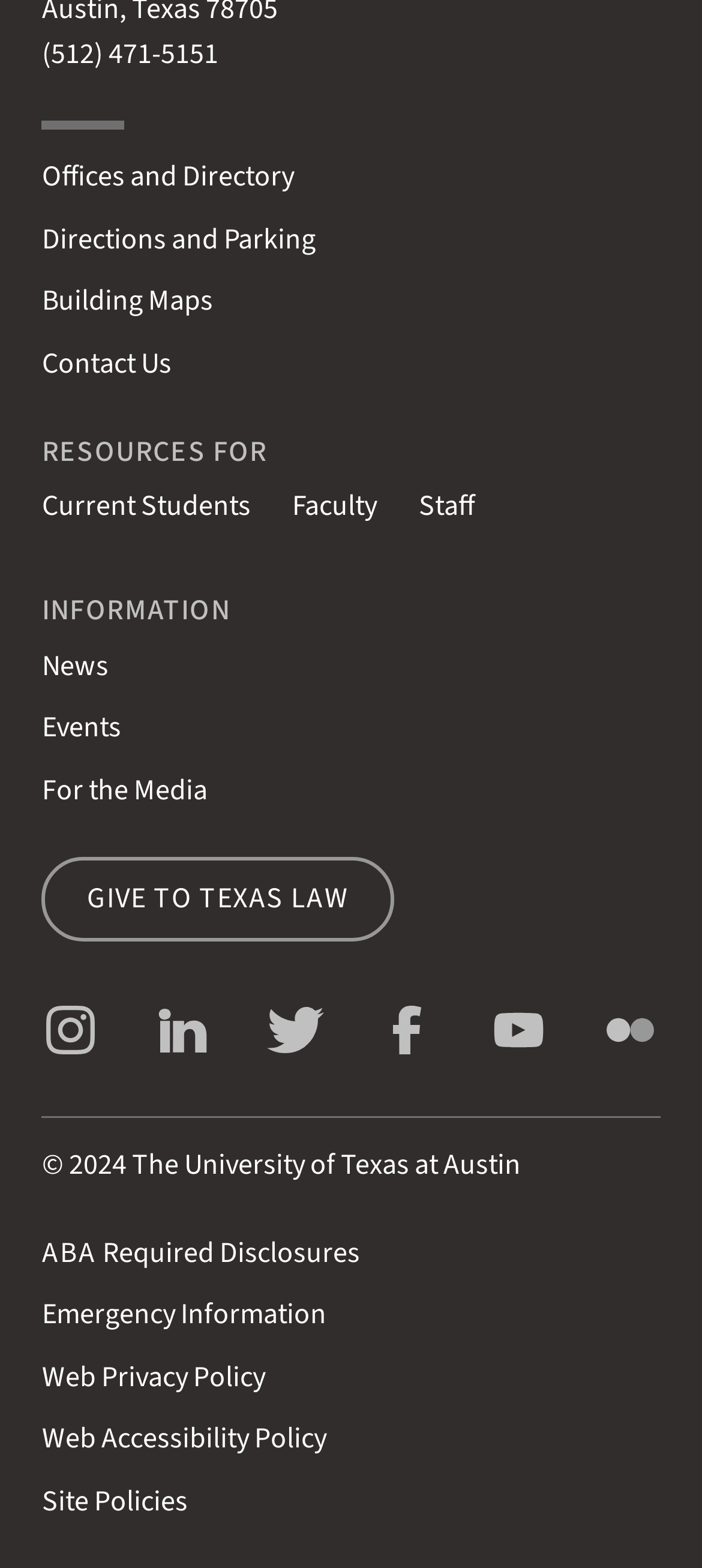Using the description: "Emergency Information", identify the bounding box of the corresponding UI element in the screenshot.

[0.059, 0.826, 0.465, 0.851]